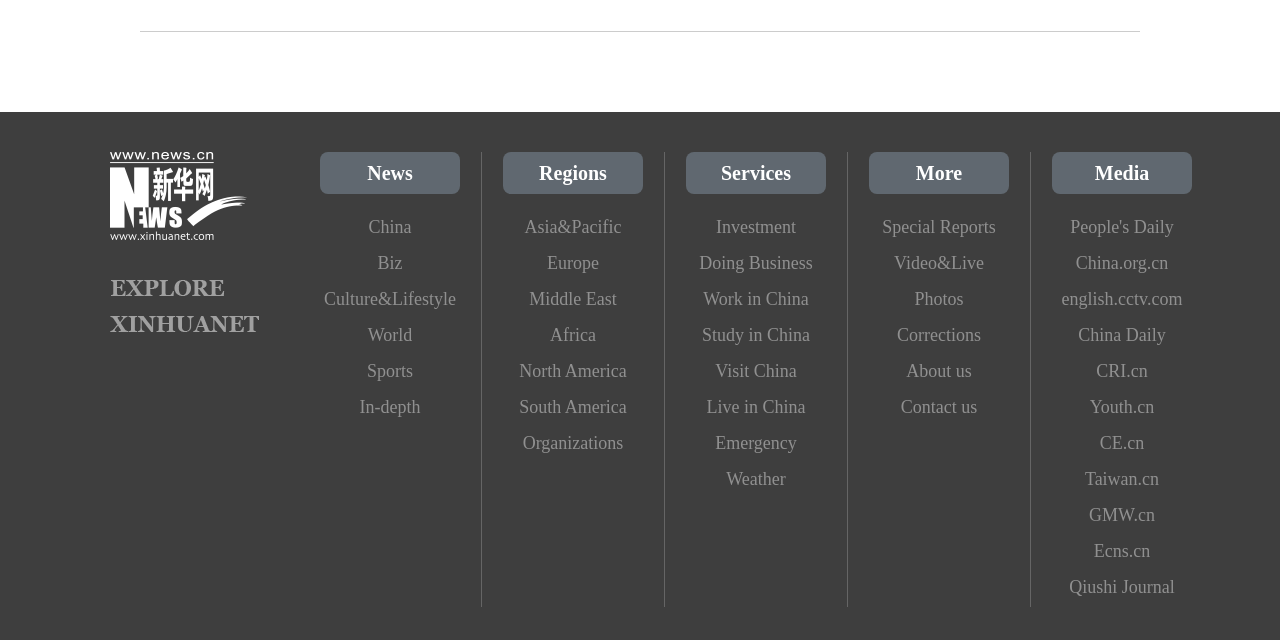For the element described, predict the bounding box coordinates as (top-left x, top-left y, bottom-right x, bottom-right y). All values should be between 0 and 1. Element description: Work in China

[0.536, 0.439, 0.645, 0.495]